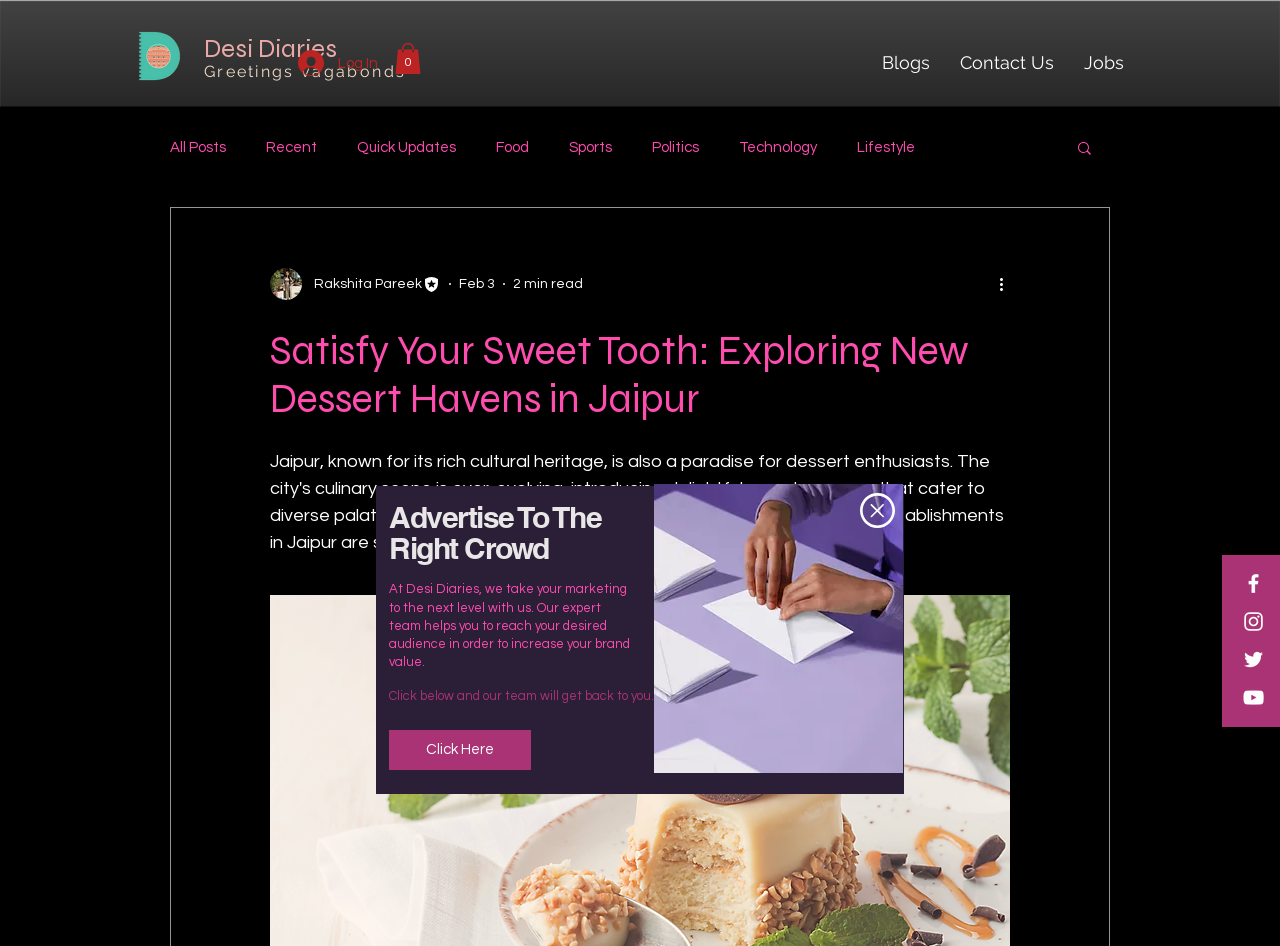Please identify the bounding box coordinates of the element's region that should be clicked to execute the following instruction: "Search for something". The bounding box coordinates must be four float numbers between 0 and 1, i.e., [left, top, right, bottom].

[0.84, 0.147, 0.855, 0.169]